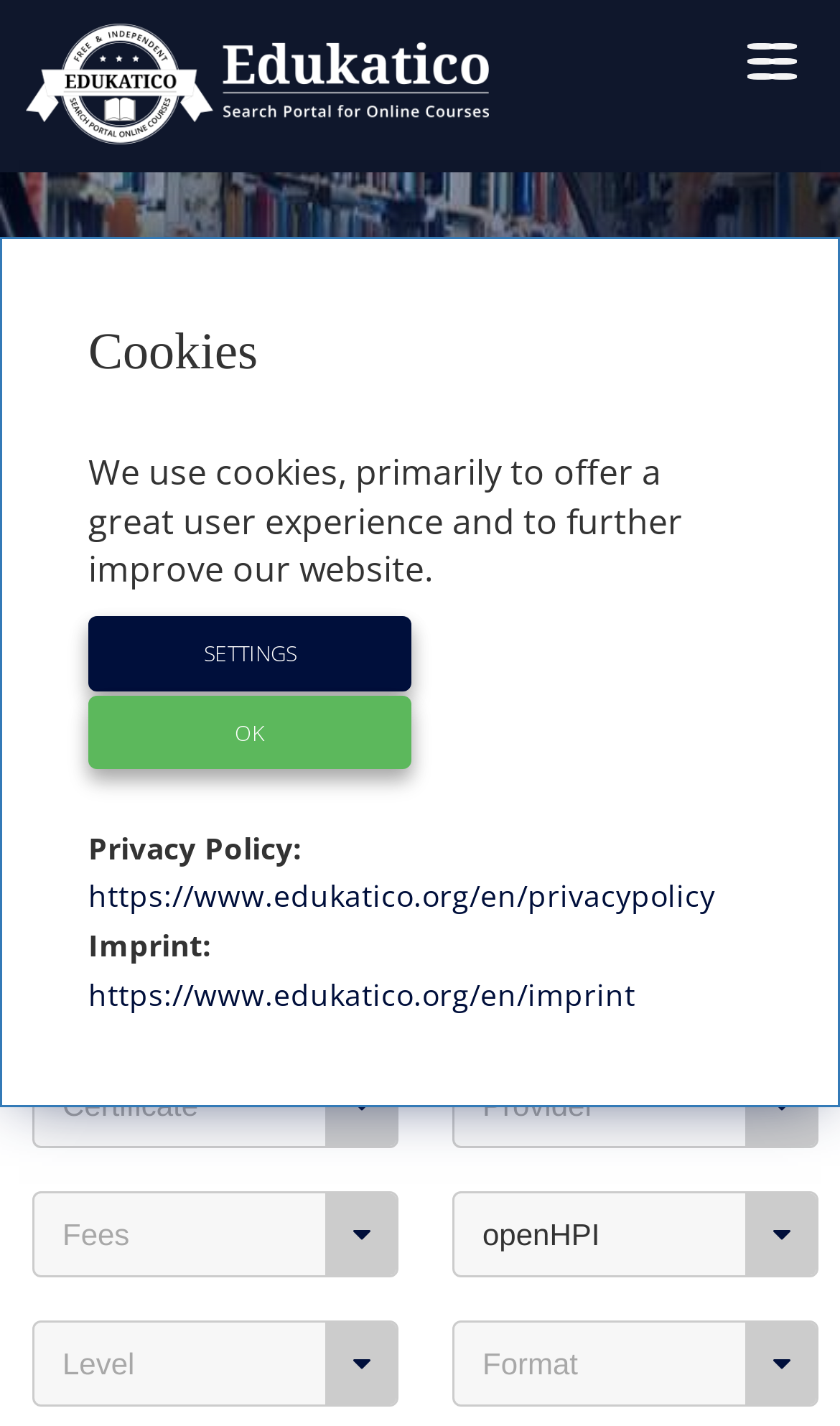Please identify the bounding box coordinates of the region to click in order to complete the given instruction: "Filter by subject". The coordinates should be four float numbers between 0 and 1, i.e., [left, top, right, bottom].

[0.038, 0.555, 0.474, 0.615]